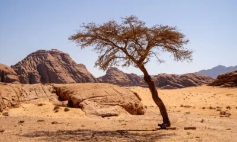What is the color of the sky in the image?
Please ensure your answer is as detailed and informative as possible.

The caption describes the sky as 'clear blue', indicating that the sky in the image is a bright blue color.